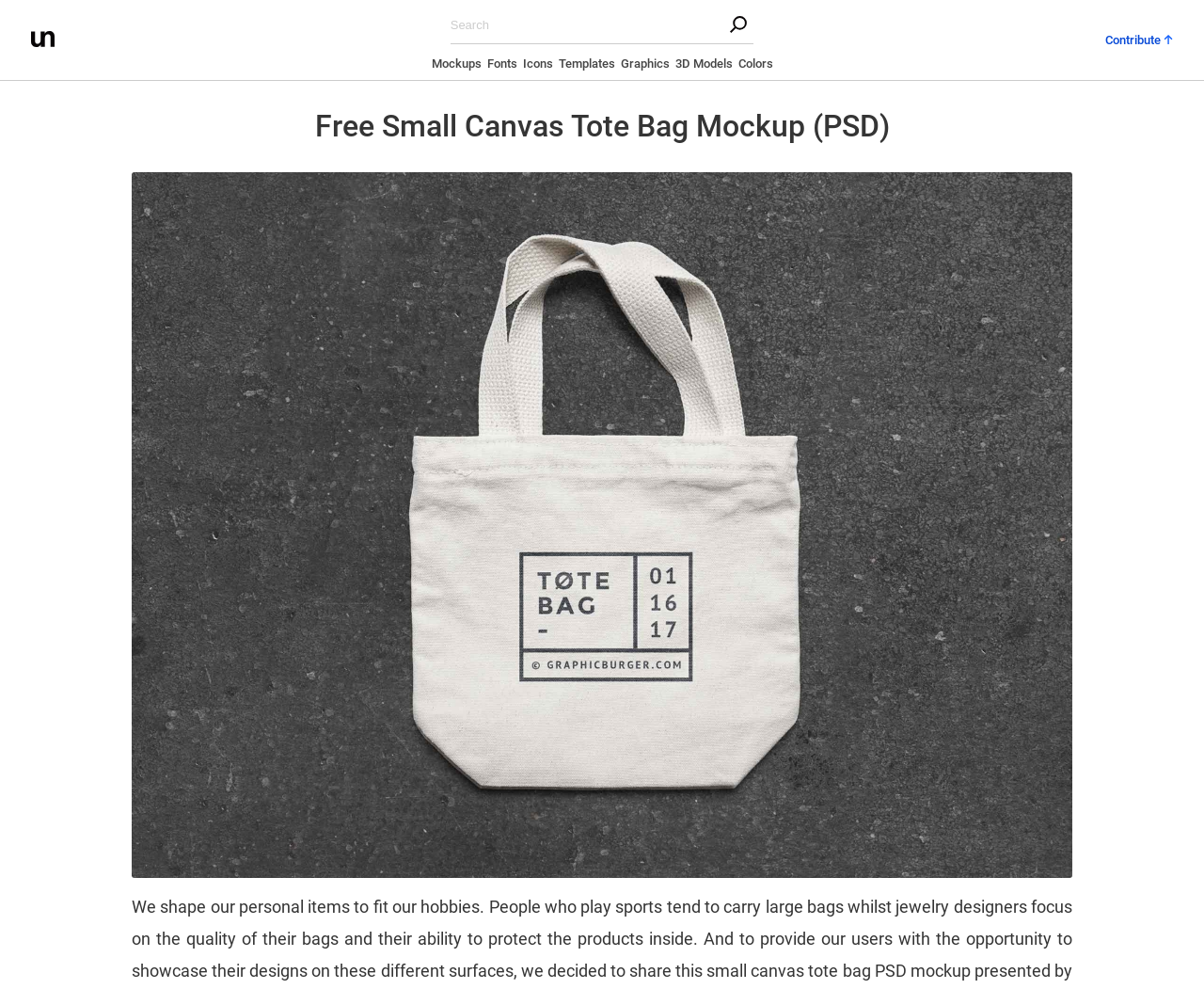Extract the primary header of the webpage and generate its text.

Free Small Canvas Tote Bag Mockup (PSD)